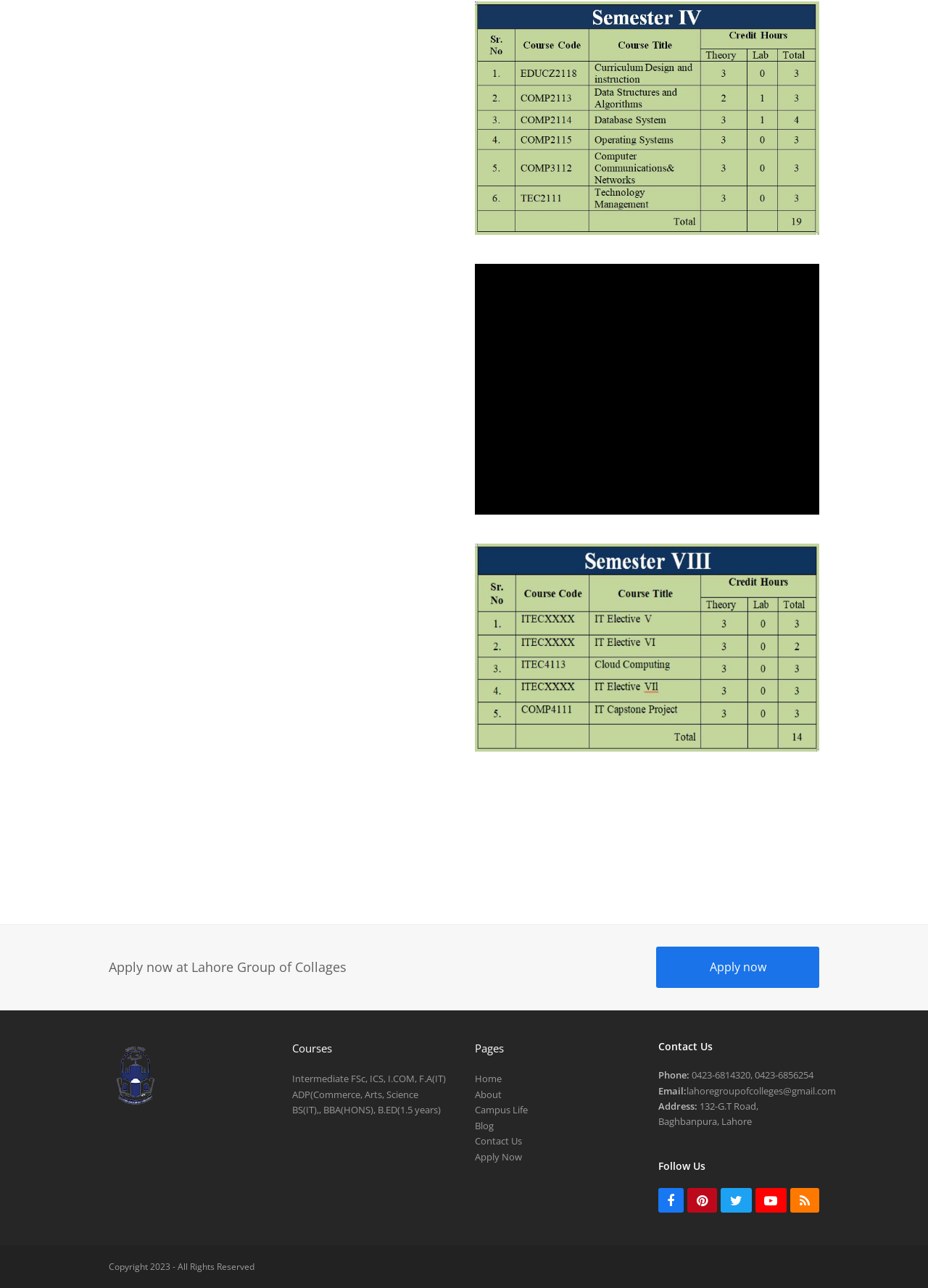Provide the bounding box for the UI element matching this description: "BS(IT),, BBA(HONS), B.ED(1.5 years)".

[0.314, 0.857, 0.475, 0.867]